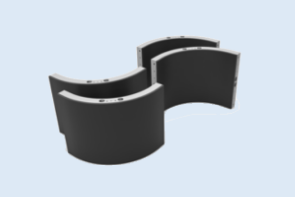What is the benefit of the plug-and-play setup?
Using the screenshot, give a one-word or short phrase answer.

Simplifies installation